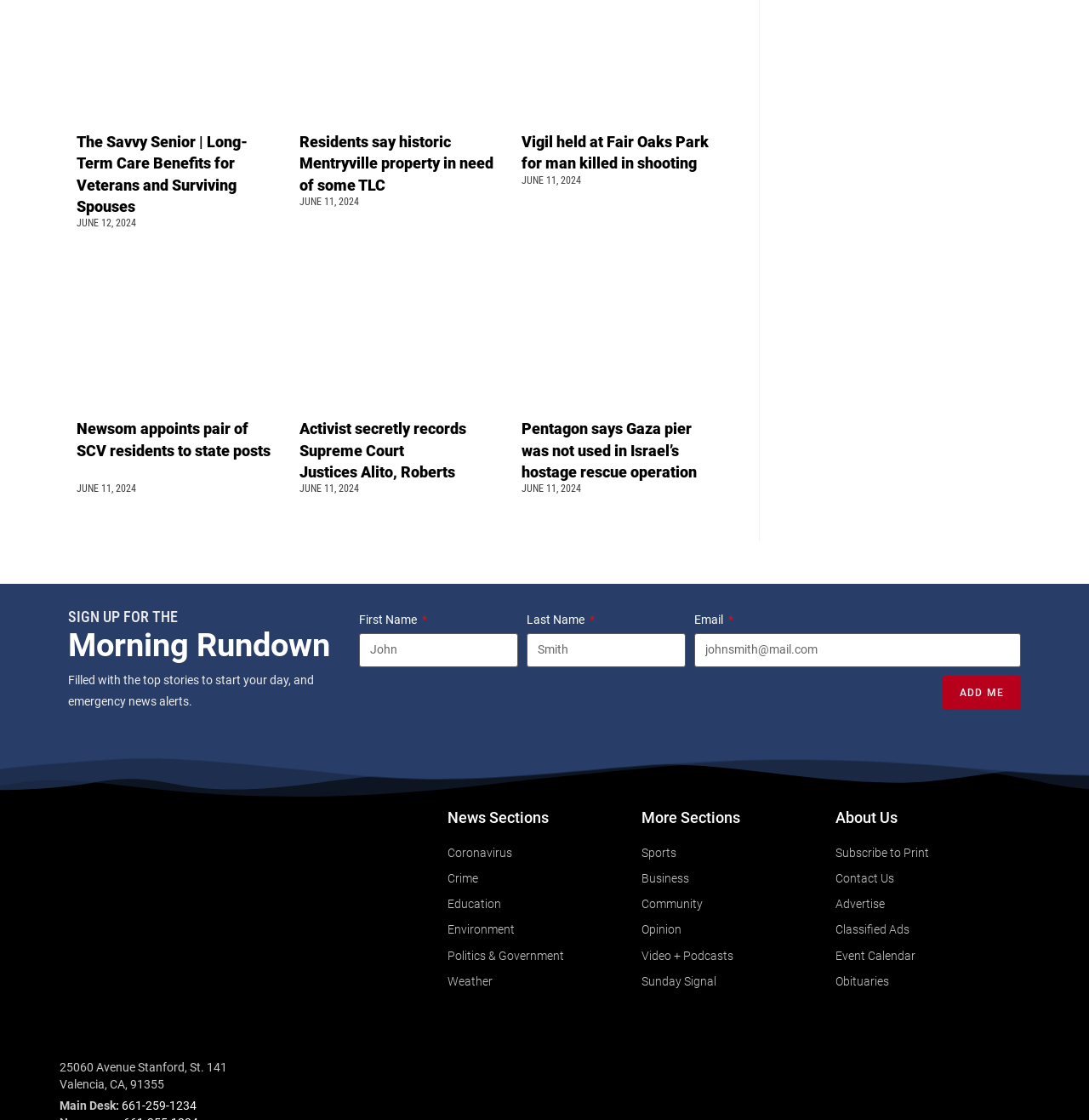Please determine the bounding box coordinates of the element to click on in order to accomplish the following task: "Visit the 'Politics & Government' section". Ensure the coordinates are four float numbers ranging from 0 to 1, i.e., [left, top, right, bottom].

[0.411, 0.844, 0.589, 0.863]